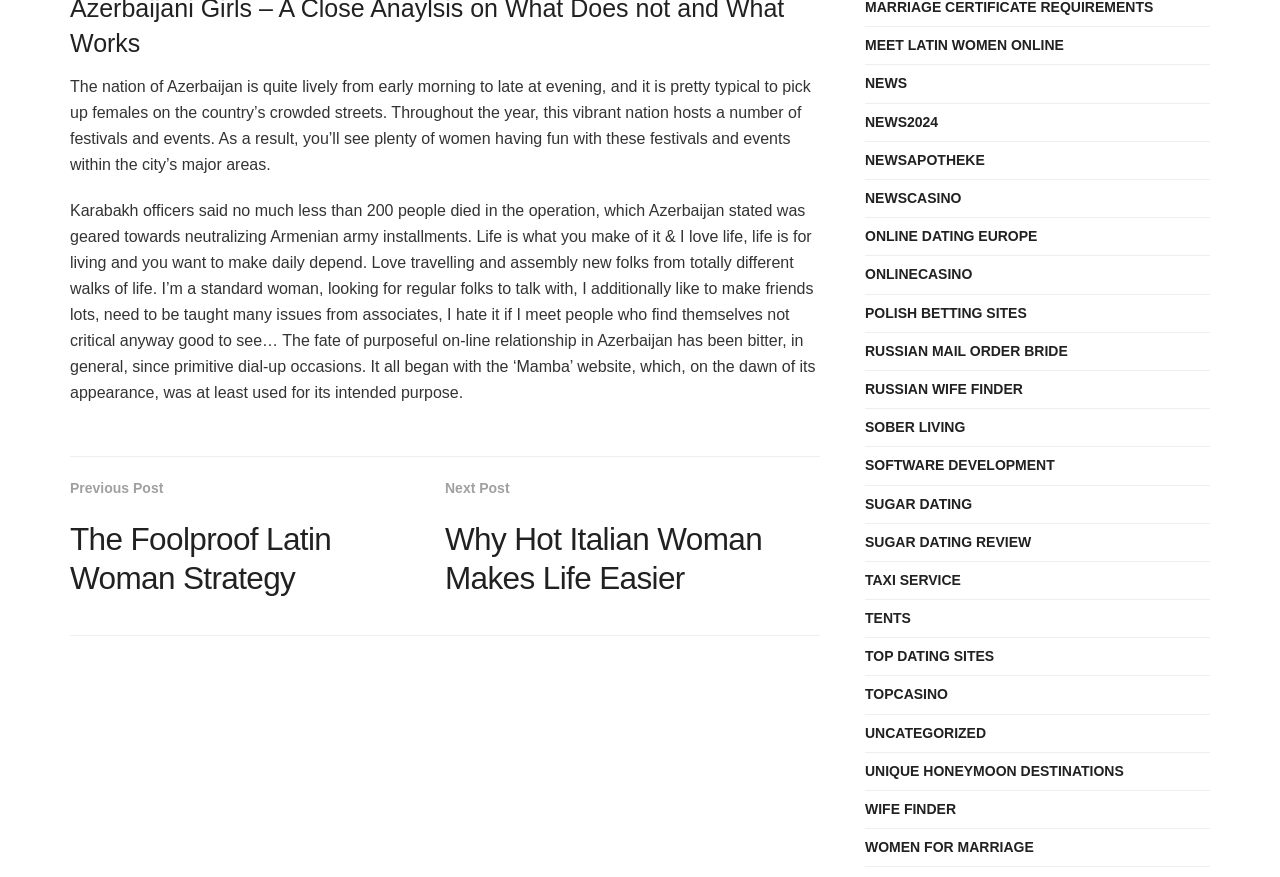Find the bounding box coordinates of the area to click in order to follow the instruction: "View 'TOP DATING SITES'".

[0.676, 0.735, 0.777, 0.763]